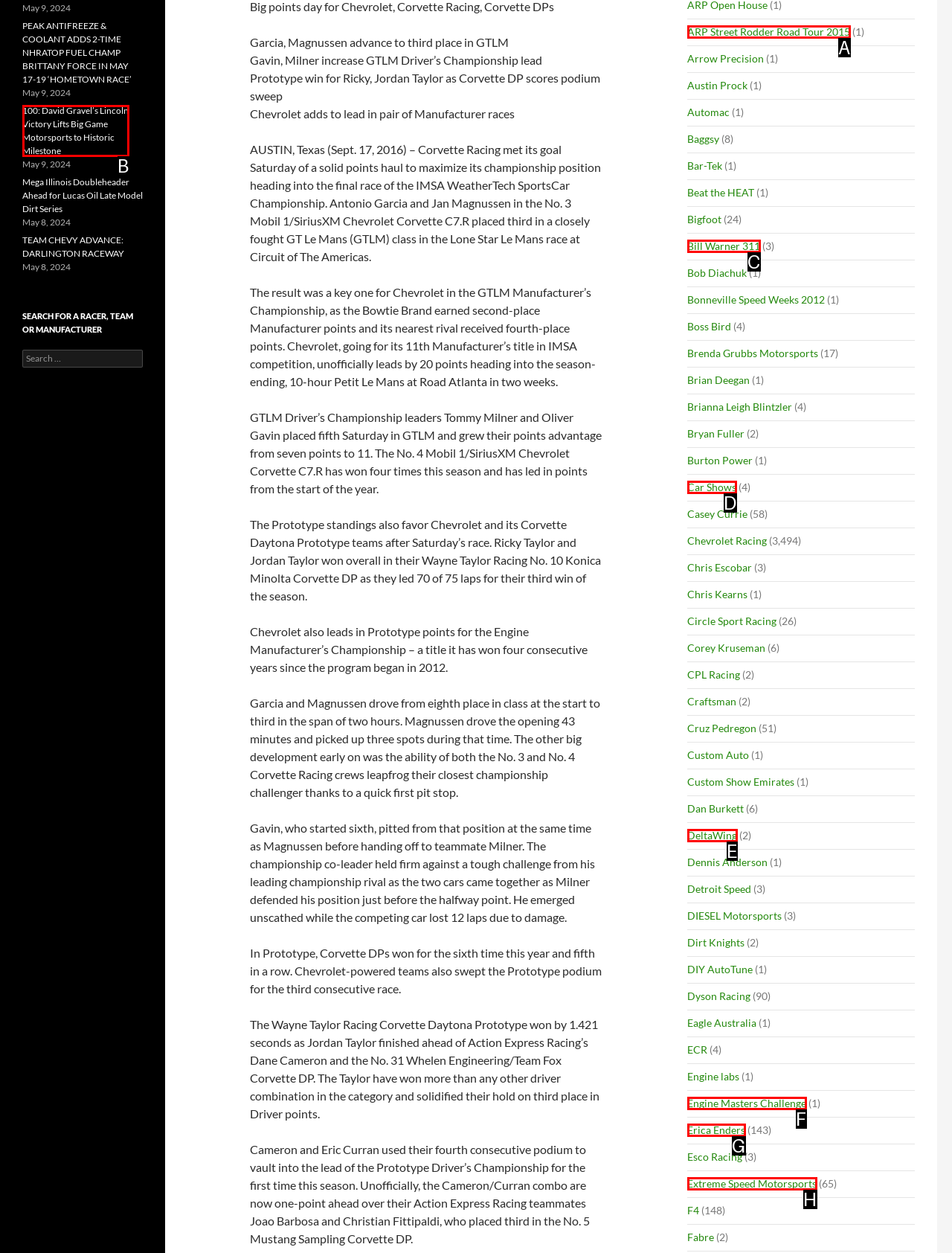Tell me which one HTML element best matches the description: DeltaWing Answer with the option's letter from the given choices directly.

E